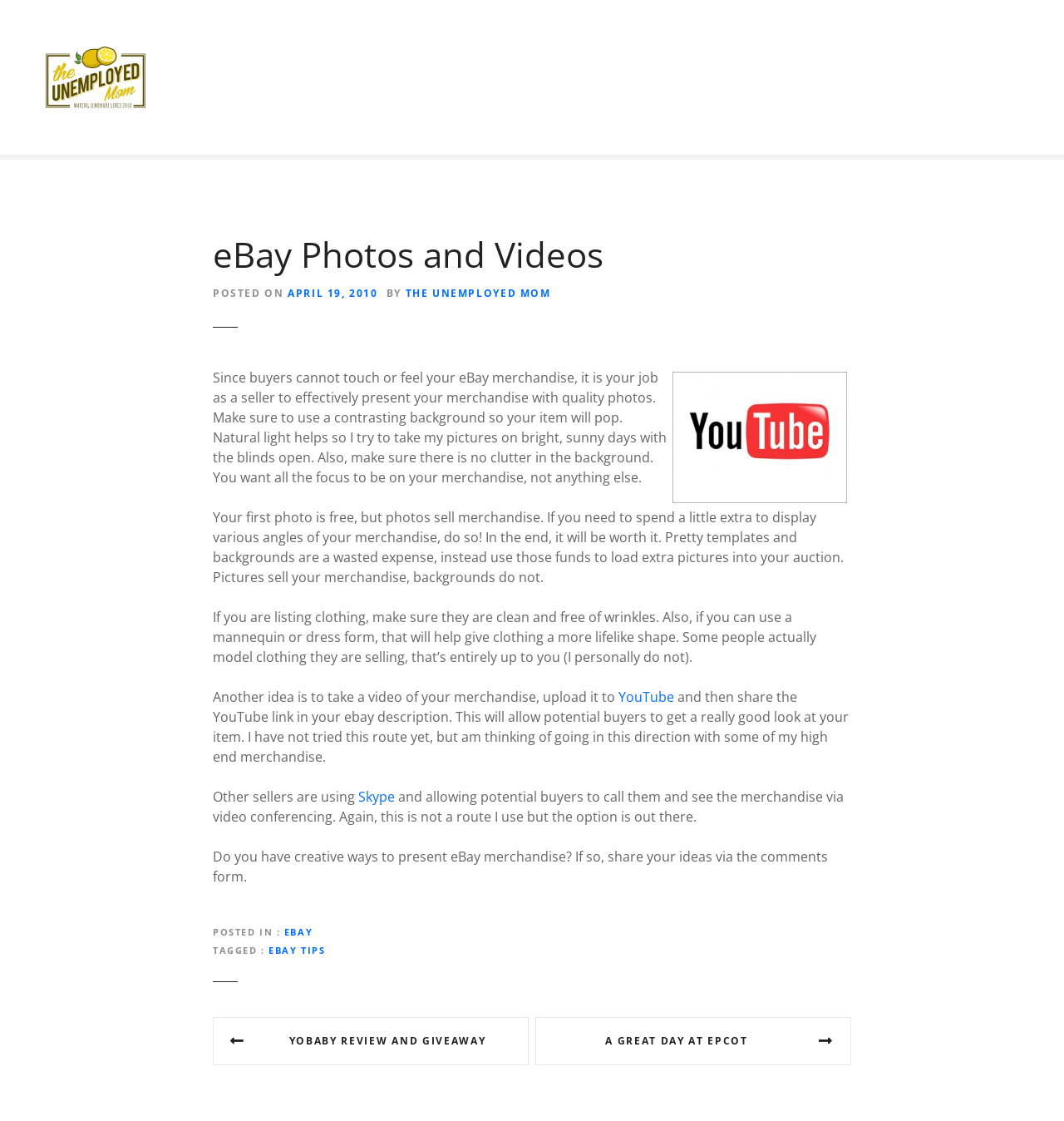Find the bounding box of the web element that fits this description: "eBay".

[0.267, 0.825, 0.294, 0.836]